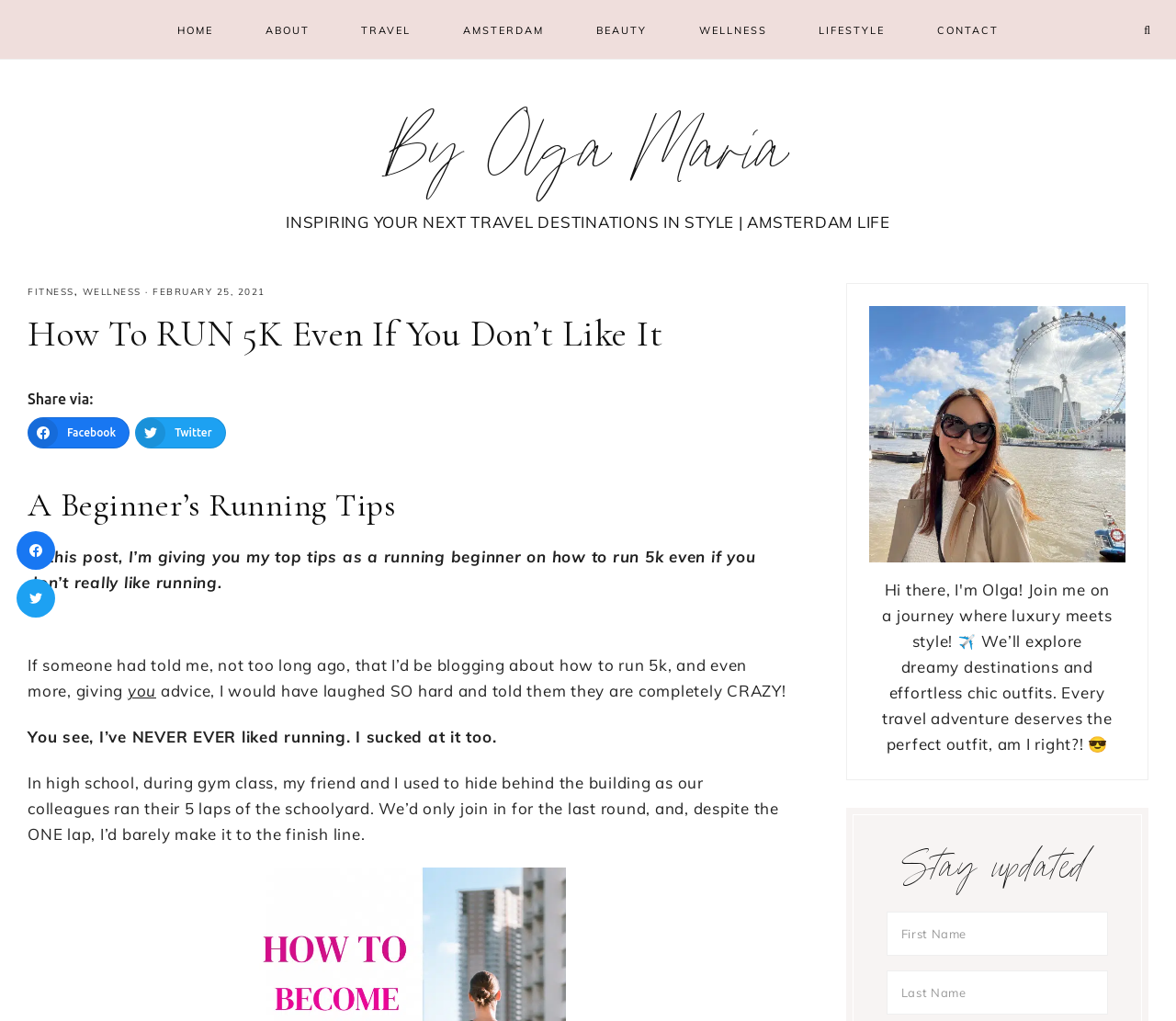Provide the bounding box coordinates of the HTML element this sentence describes: "Home".

[0.13, 0.0, 0.201, 0.057]